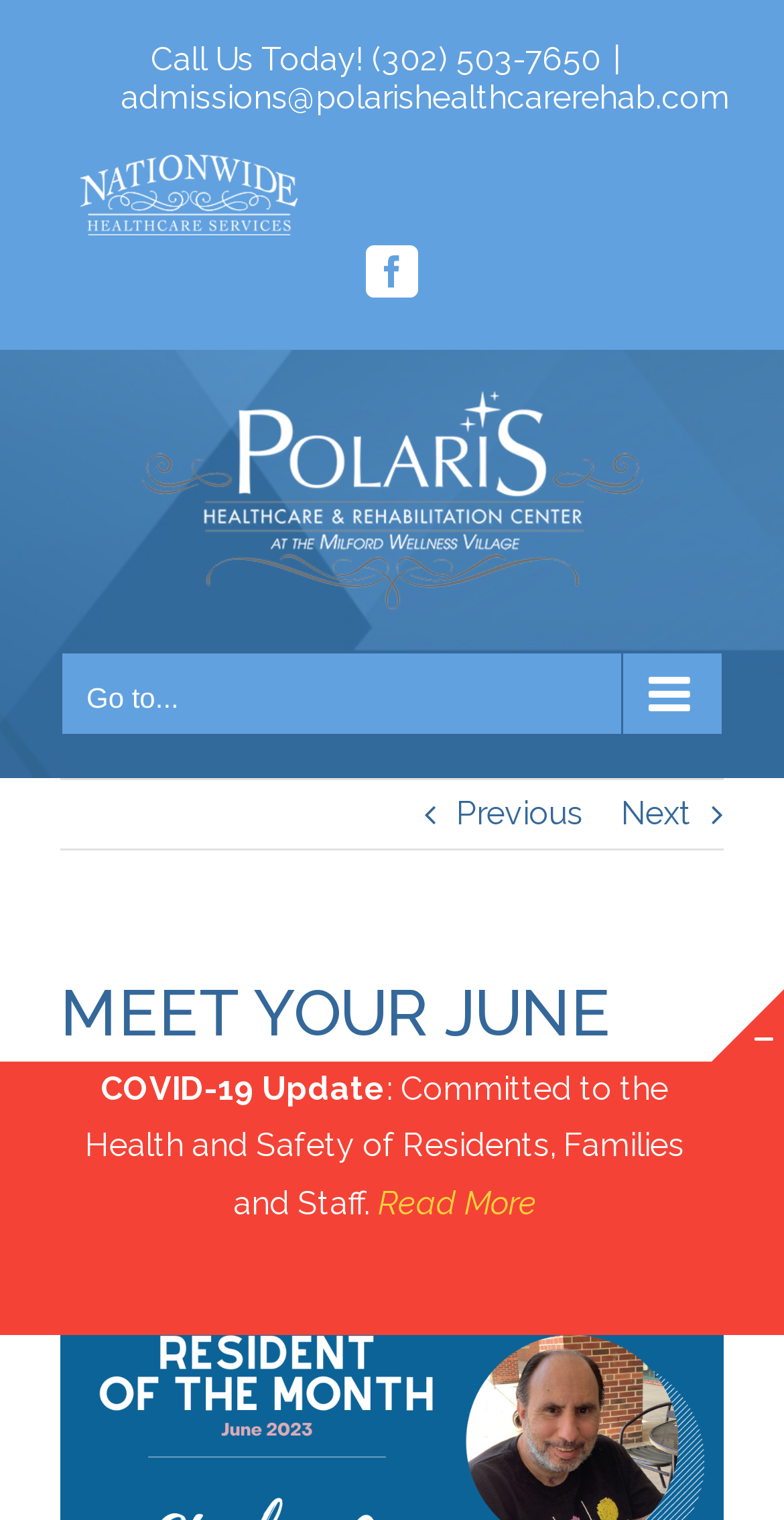Please answer the following query using a single word or phrase: 
How many social media links are there?

1